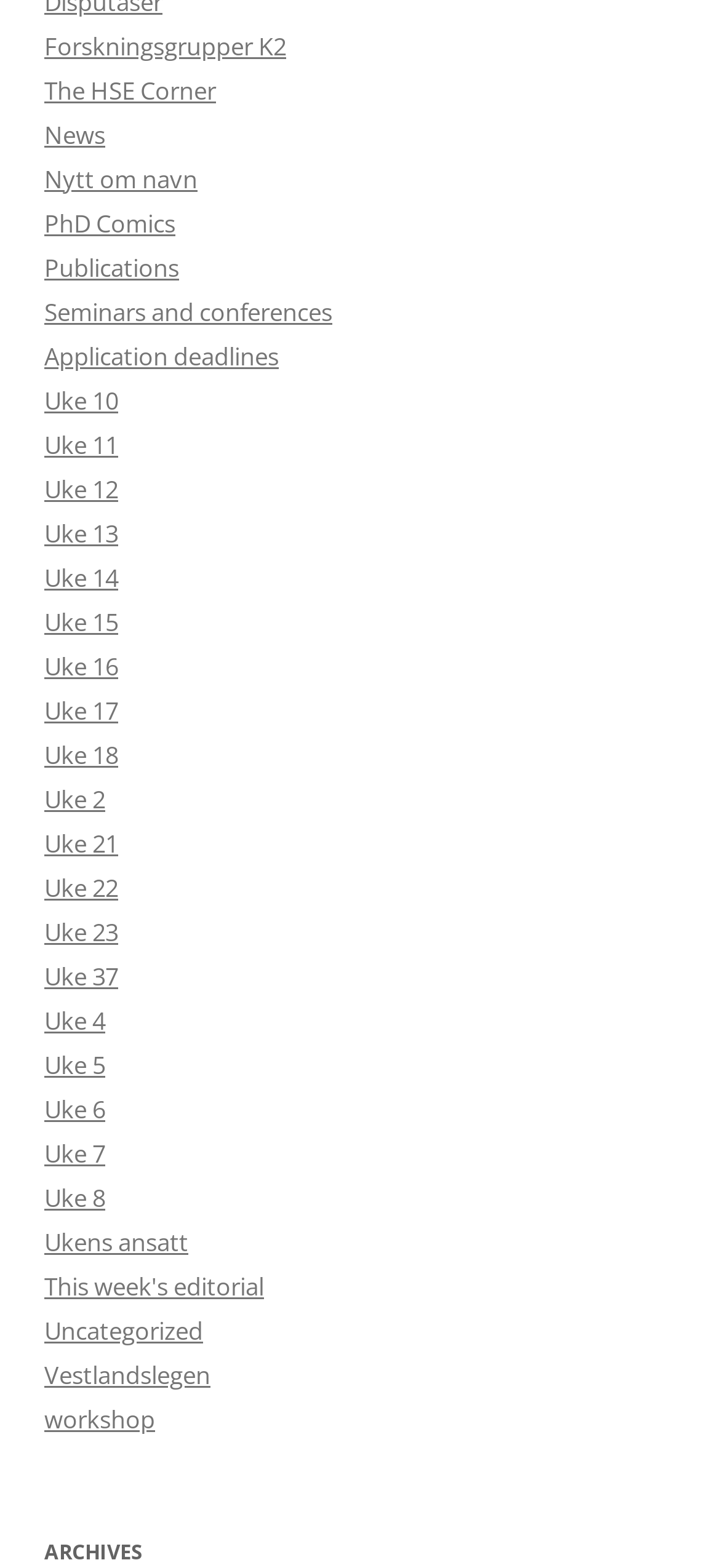Bounding box coordinates are given in the format (top-left x, top-left y, bottom-right x, bottom-right y). All values should be floating point numbers between 0 and 1. Provide the bounding box coordinate for the UI element described as: Uke 4

[0.062, 0.64, 0.146, 0.661]